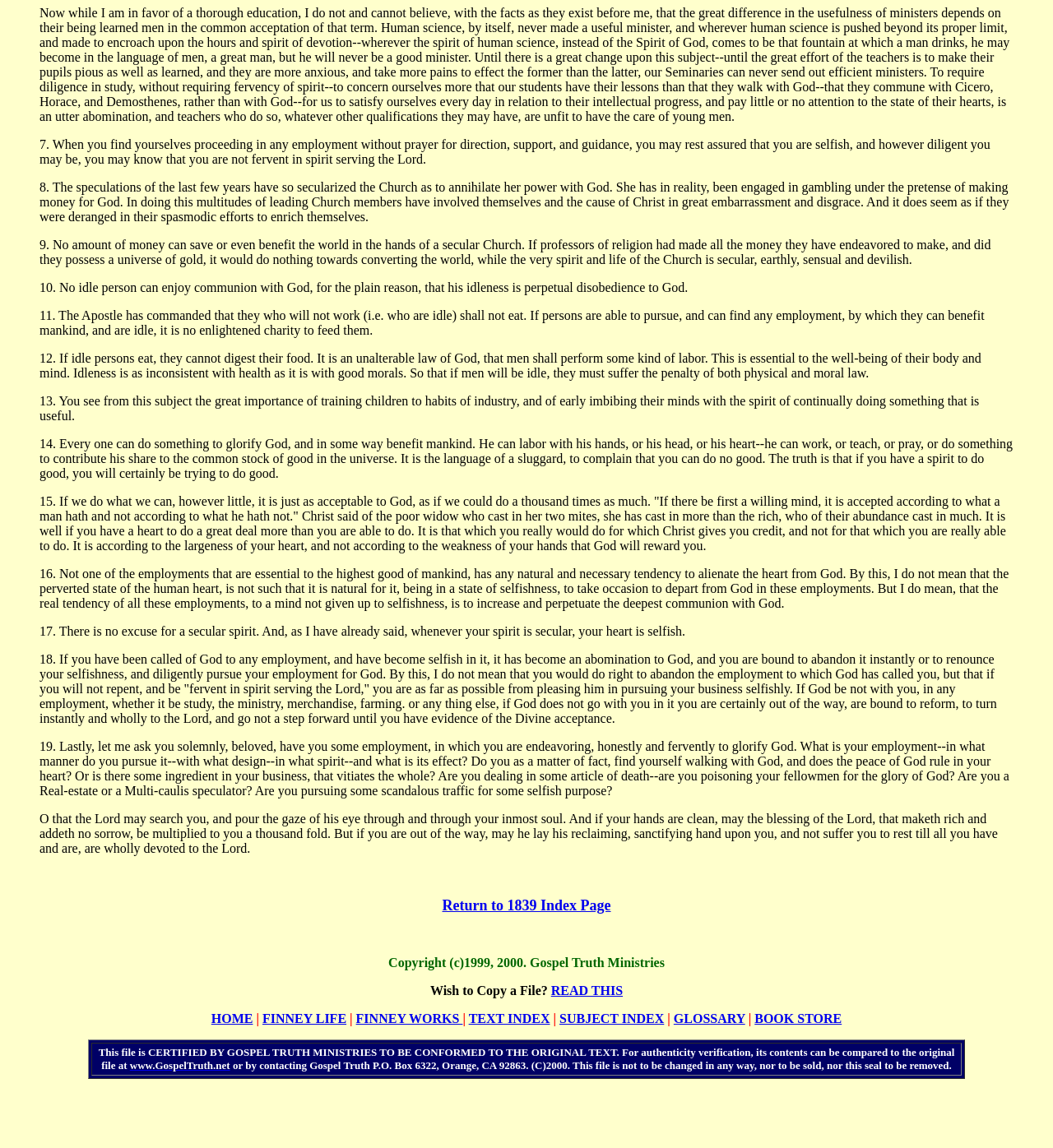Is there a navigation menu on this webpage?
Could you answer the question in a detailed manner, providing as much information as possible?

The webpage has a navigation menu at the bottom, which contains links to other pages such as 'HOME', 'FINNEY LIFE', 'FINNEY WORKS', 'TEXT INDEX', 'SUBJECT INDEX', 'GLOSSARY', and 'BOOK STORE'. This menu allows users to navigate to other related pages.